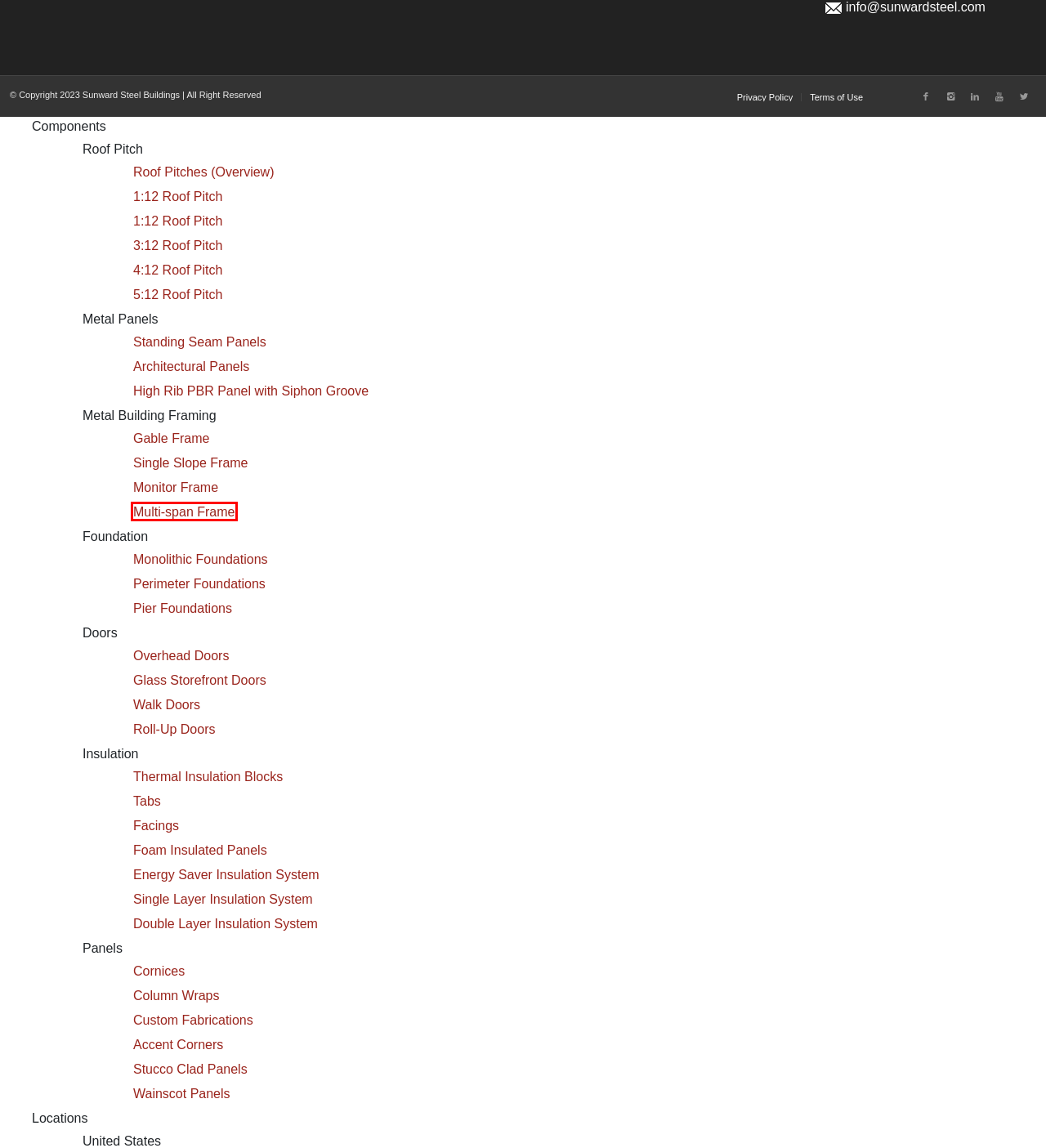You have a screenshot of a webpage with an element surrounded by a red bounding box. Choose the webpage description that best describes the new page after clicking the element inside the red bounding box. Here are the candidates:
A. Energy Saver Insulation System | Sunward Steel Buildings
B. Multi-span Frame | Sunward Steel Buildings
C. Sunward Steel Buildings | Online Privacy Policy
D. Pier Foundations | Sunward Steel Buildings
E. 1:12 Roof Pitch | Sunward Steel Buildings
F. 4:12 Roof Pitch | Sunward Steel Buildings
G. Sunward Steel Buildings | Online Terms and Conditions
H. Single Layer Insulation System | Sunward Steel Buildings

B